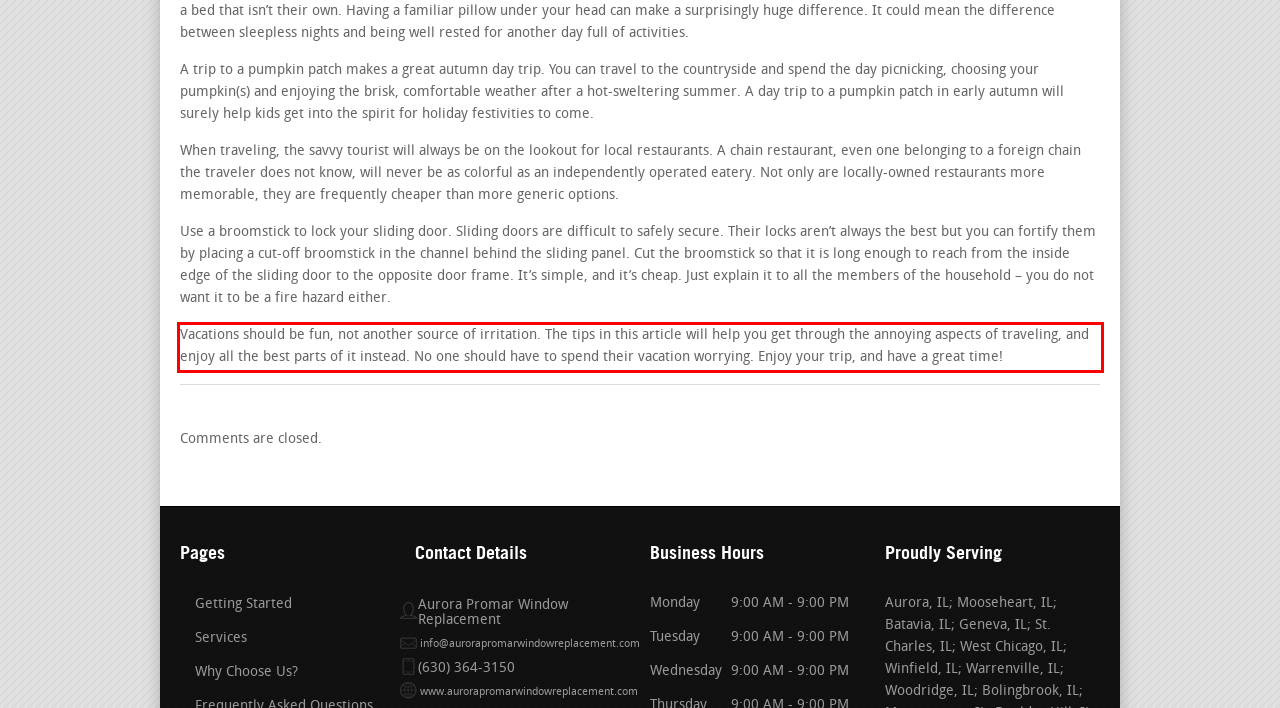Please use OCR to extract the text content from the red bounding box in the provided webpage screenshot.

Vacations should be fun, not another source of irritation. The tips in this article will help you get through the annoying aspects of traveling, and enjoy all the best parts of it instead. No one should have to spend their vacation worrying. Enjoy your trip, and have a great time!